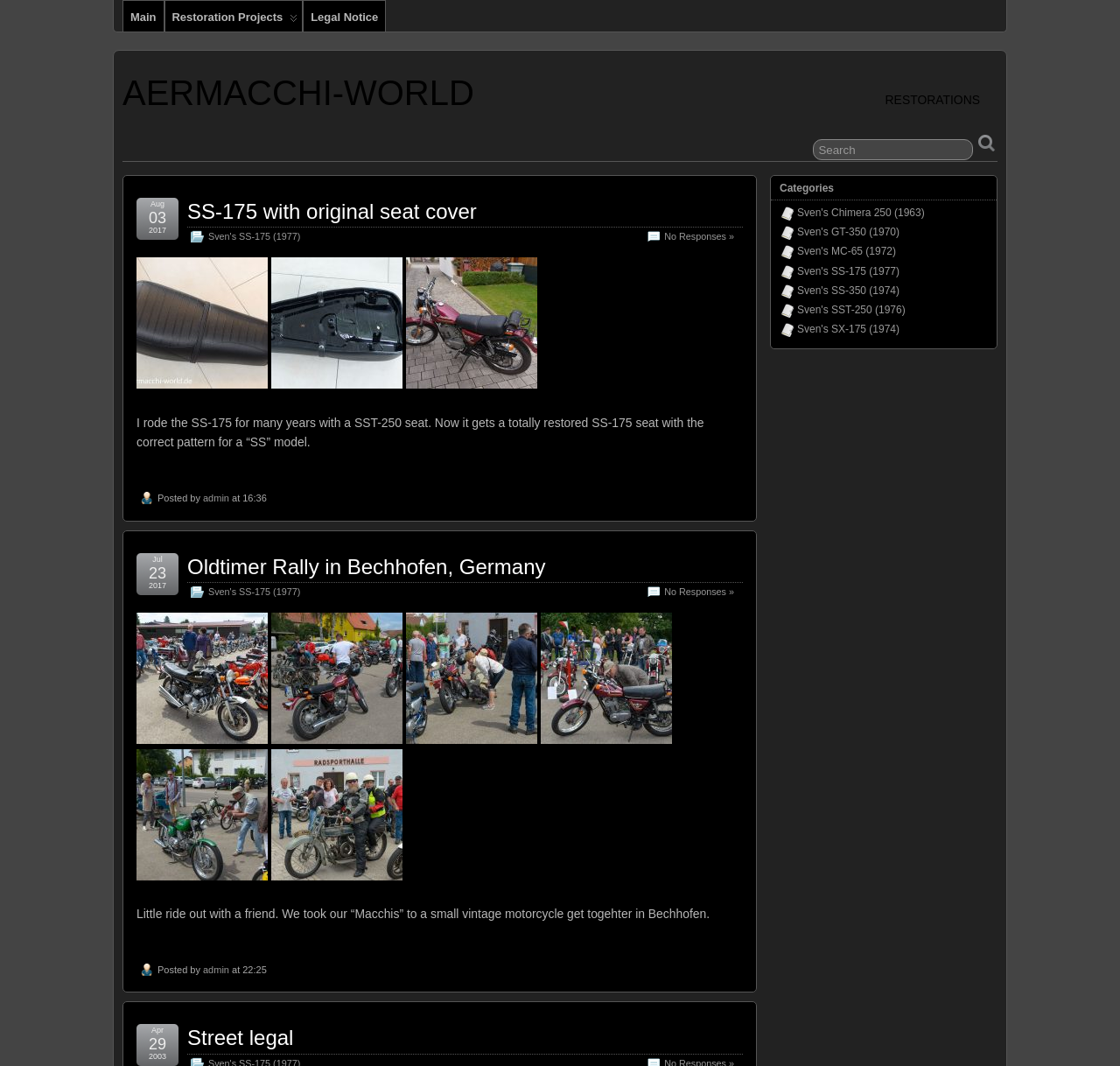Can you specify the bounding box coordinates of the area that needs to be clicked to fulfill the following instruction: "View the restoration projects"?

[0.147, 0.001, 0.27, 0.03]